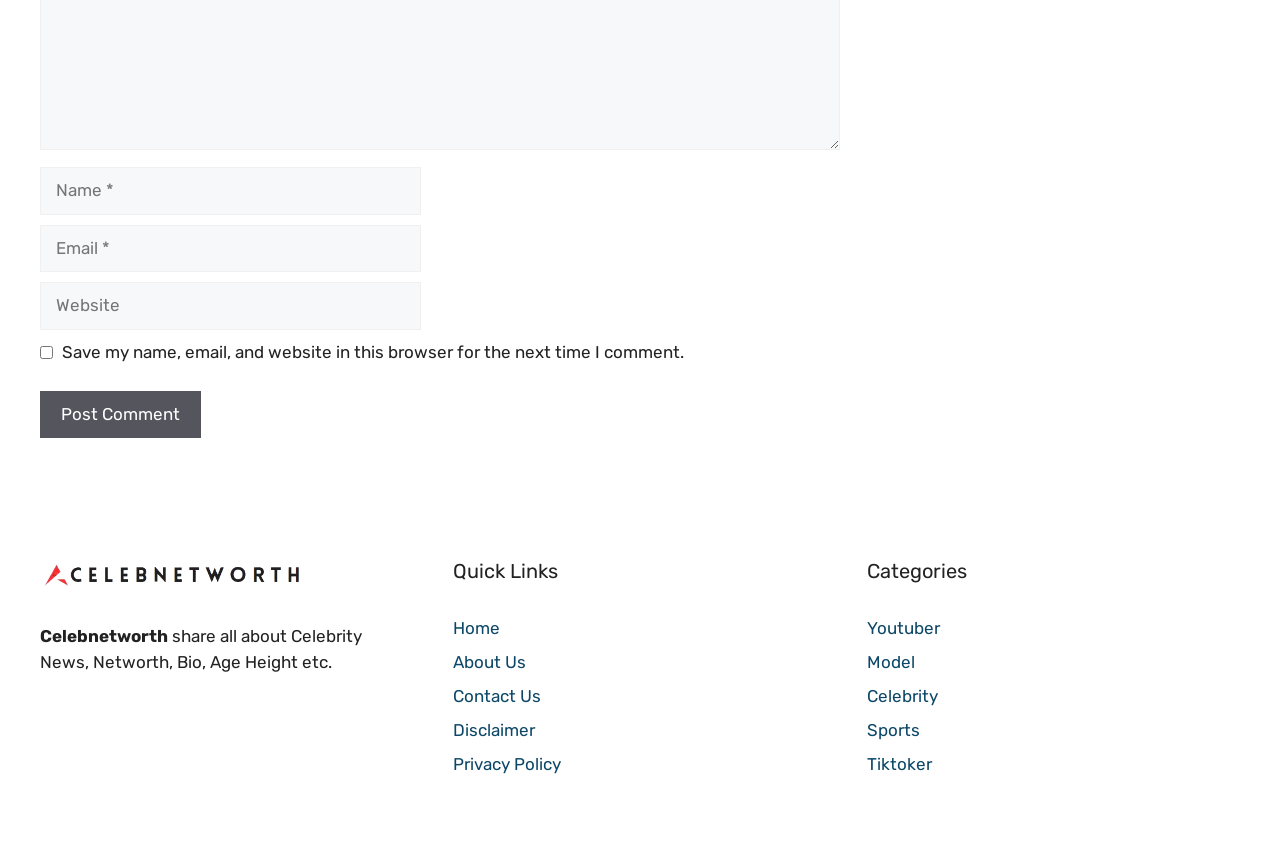What is the purpose of the checkbox?
Please answer the question with a single word or phrase, referencing the image.

Save comment info